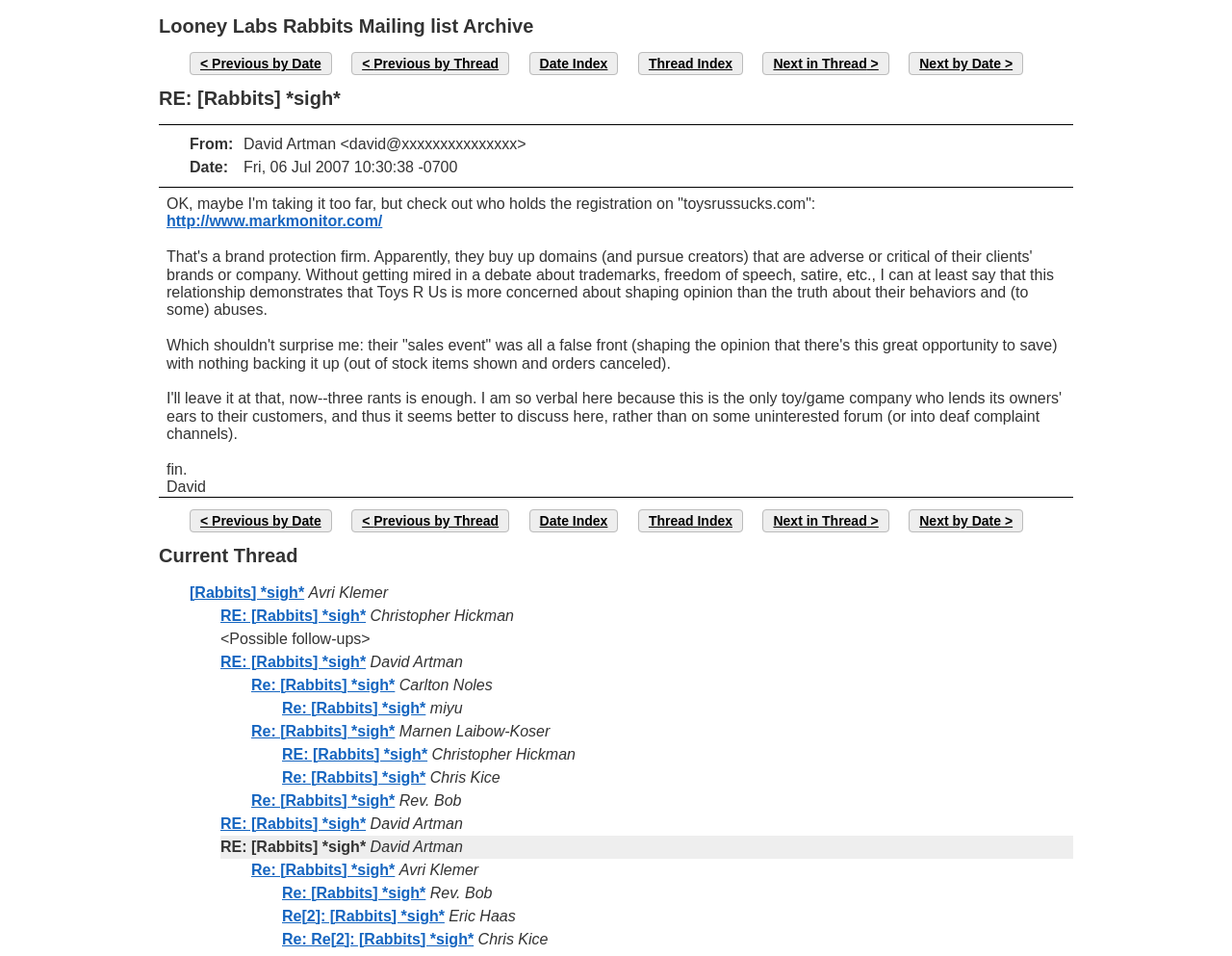Locate the bounding box coordinates of the clickable element to fulfill the following instruction: "View date index". Provide the coordinates as four float numbers between 0 and 1 in the format [left, top, right, bottom].

[0.429, 0.054, 0.502, 0.079]